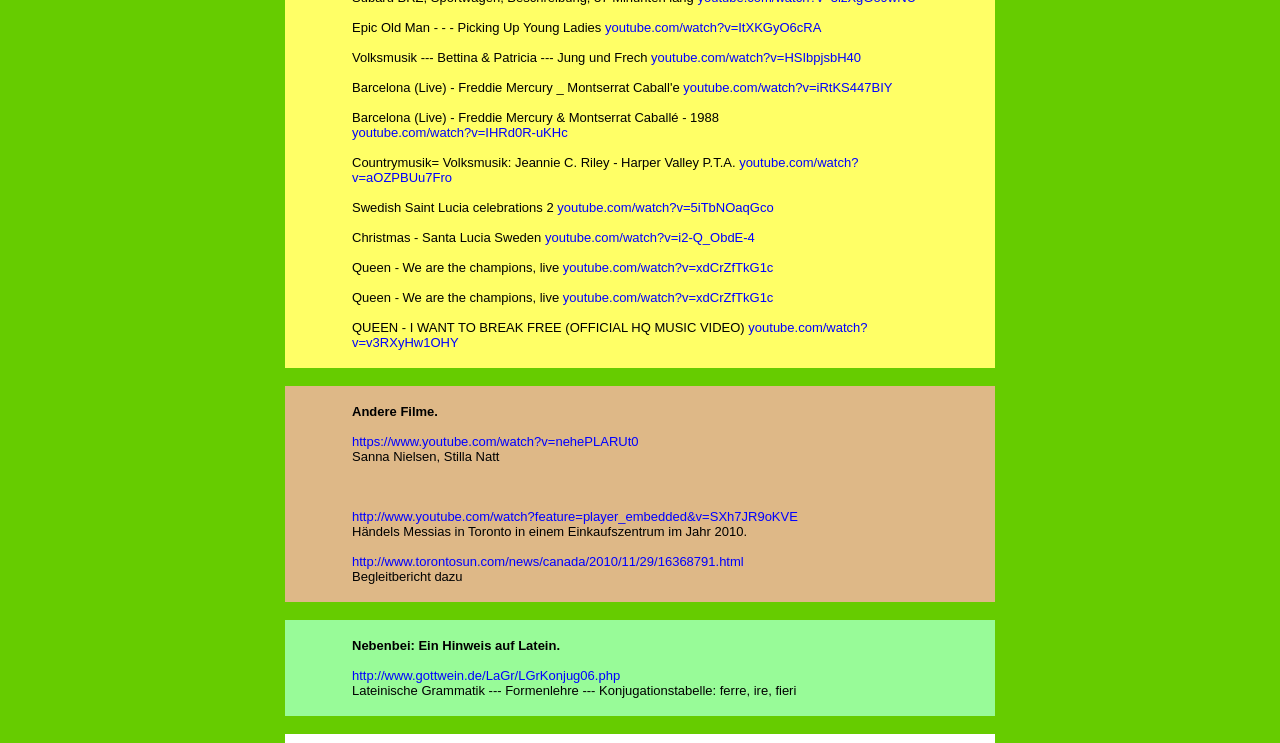Specify the bounding box coordinates for the region that must be clicked to perform the given instruction: "Watch the video of Queen - We are the champions, live".

[0.44, 0.35, 0.604, 0.37]